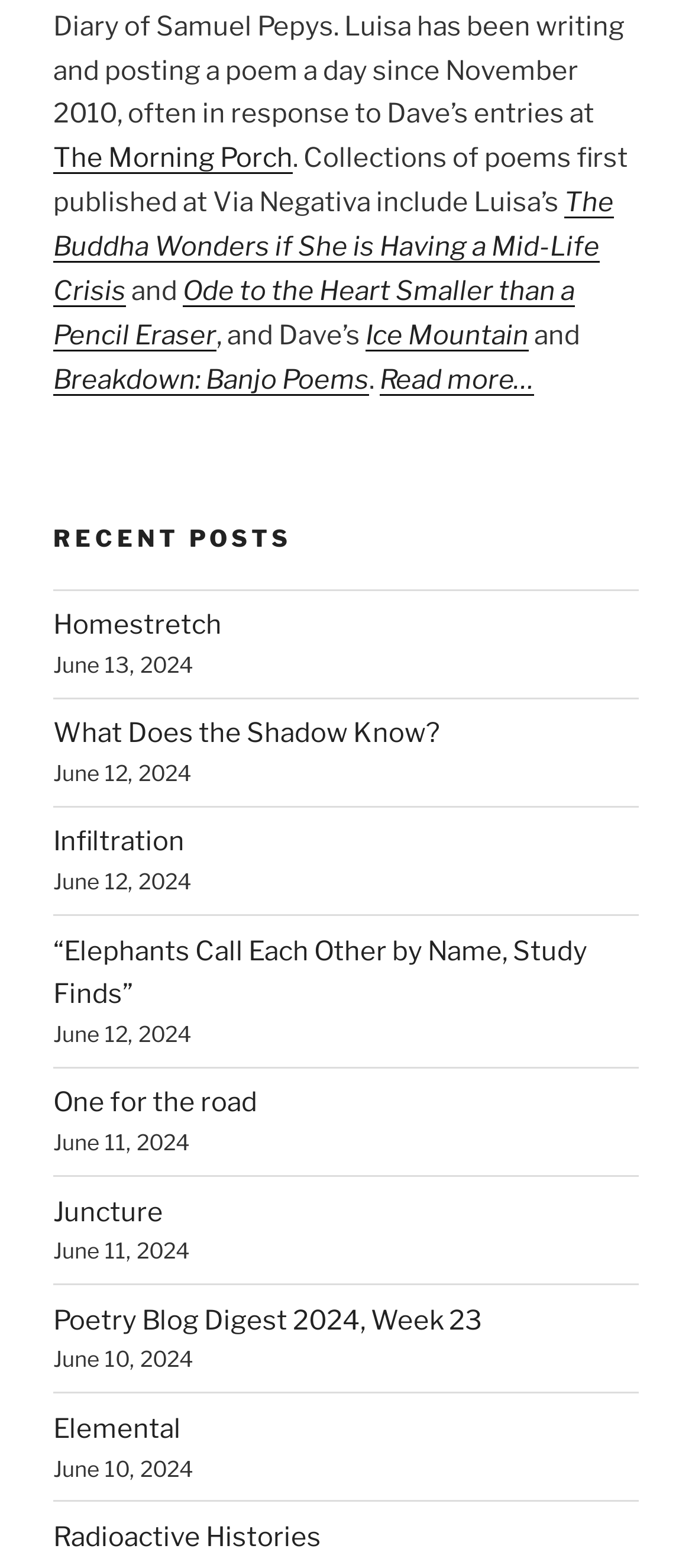How many recent posts are listed?
Carefully analyze the image and provide a thorough answer to the question.

I counted the number of links listed under the 'RECENT POSTS' heading, which are 'Homestretch', 'What Does the Shadow Know?', 'Infiltration', '“Elephants Call Each Other by Name, Study Finds”', 'One for the road', 'Juncture', 'Poetry Blog Digest 2024, Week 23', 'Elemental', and 'Radioactive Histories'.